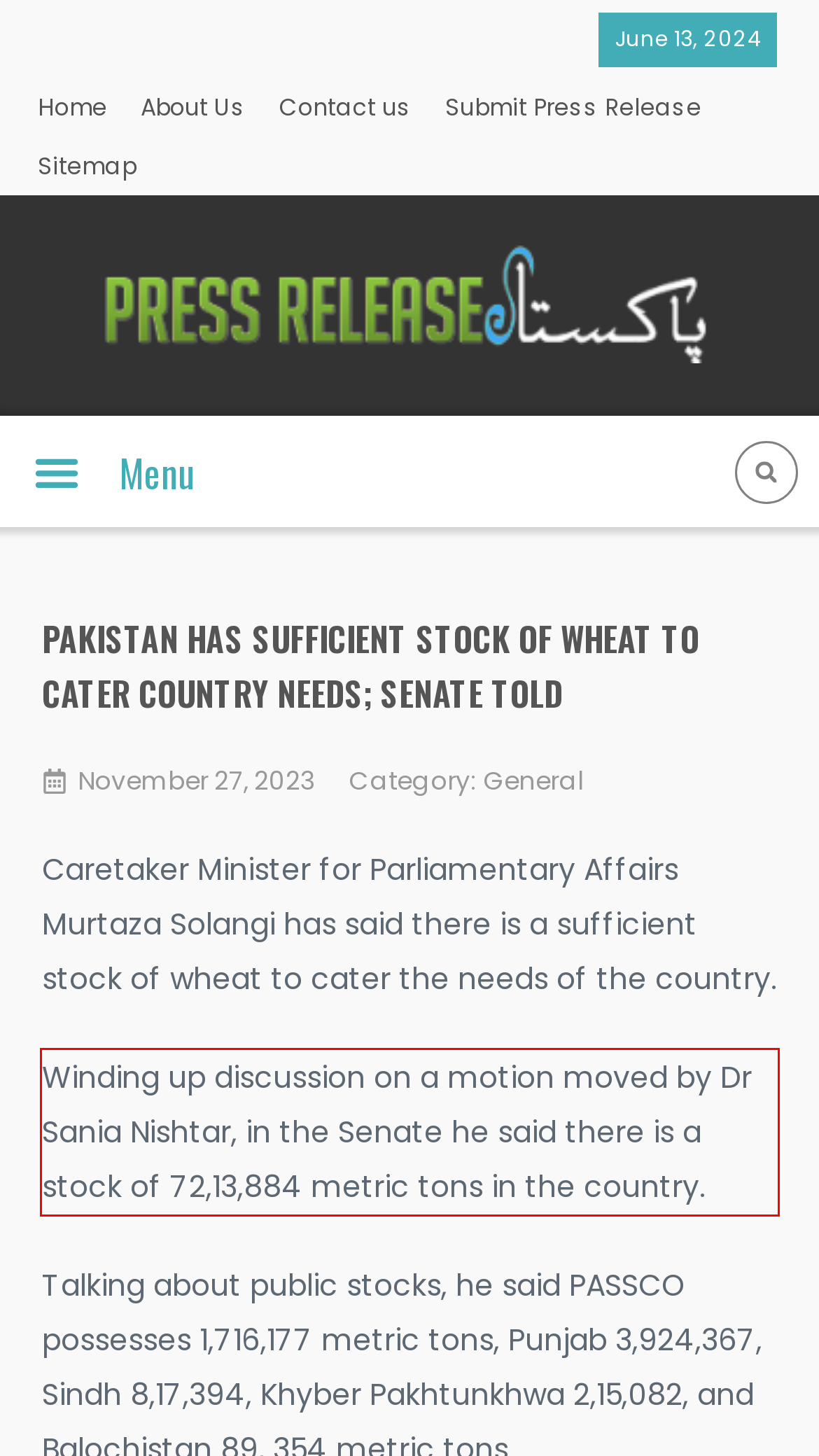You are presented with a webpage screenshot featuring a red bounding box. Perform OCR on the text inside the red bounding box and extract the content.

Winding up discussion on a motion moved by Dr Sania Nishtar, in the Senate he said there is a stock of 72,13,884 metric tons in the country.